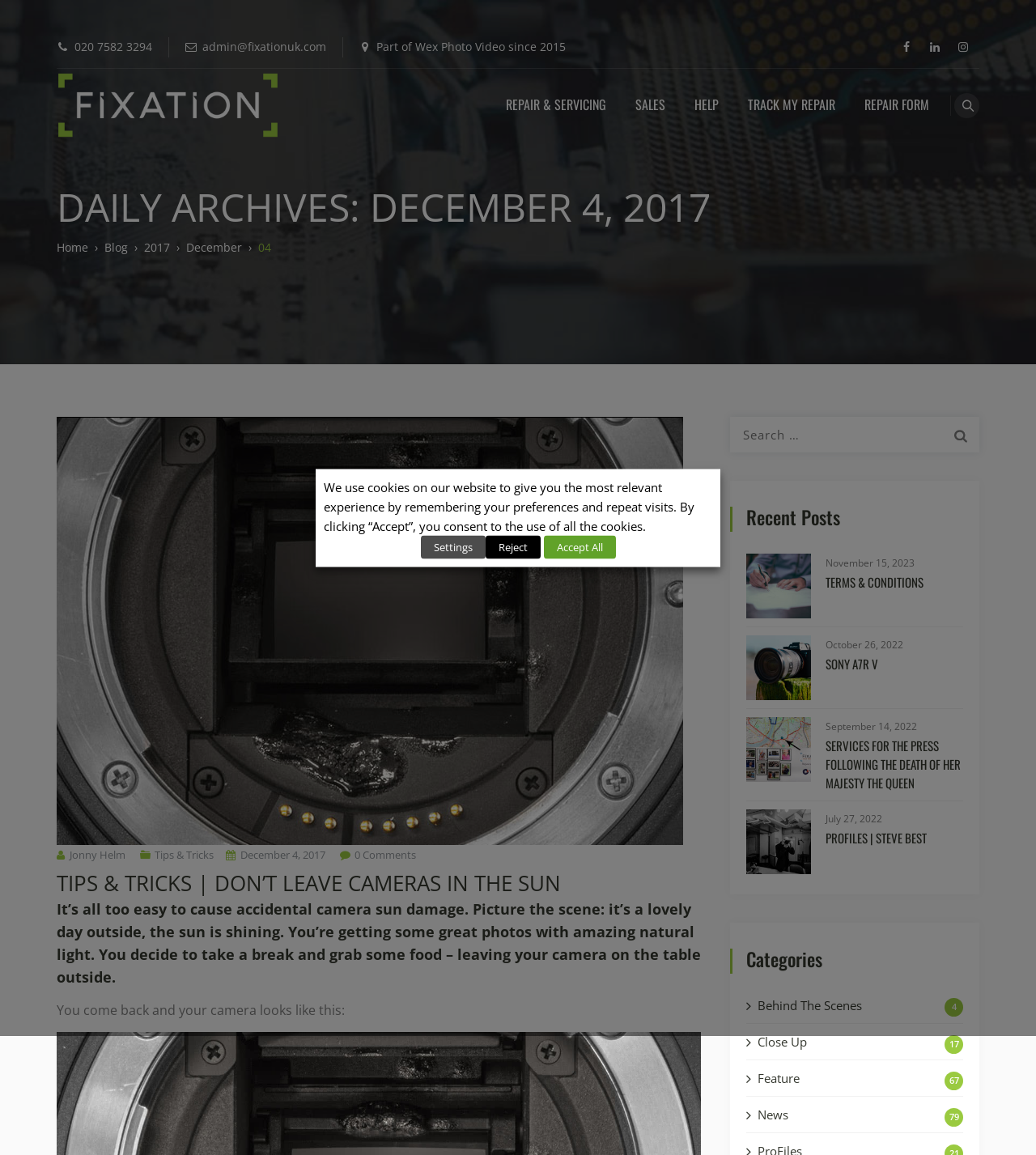Give a concise answer using one word or a phrase to the following question:
What is the title of the latest article?

TIPS & TRICKS | DON’T LEAVE CAMERAS IN THE SUN